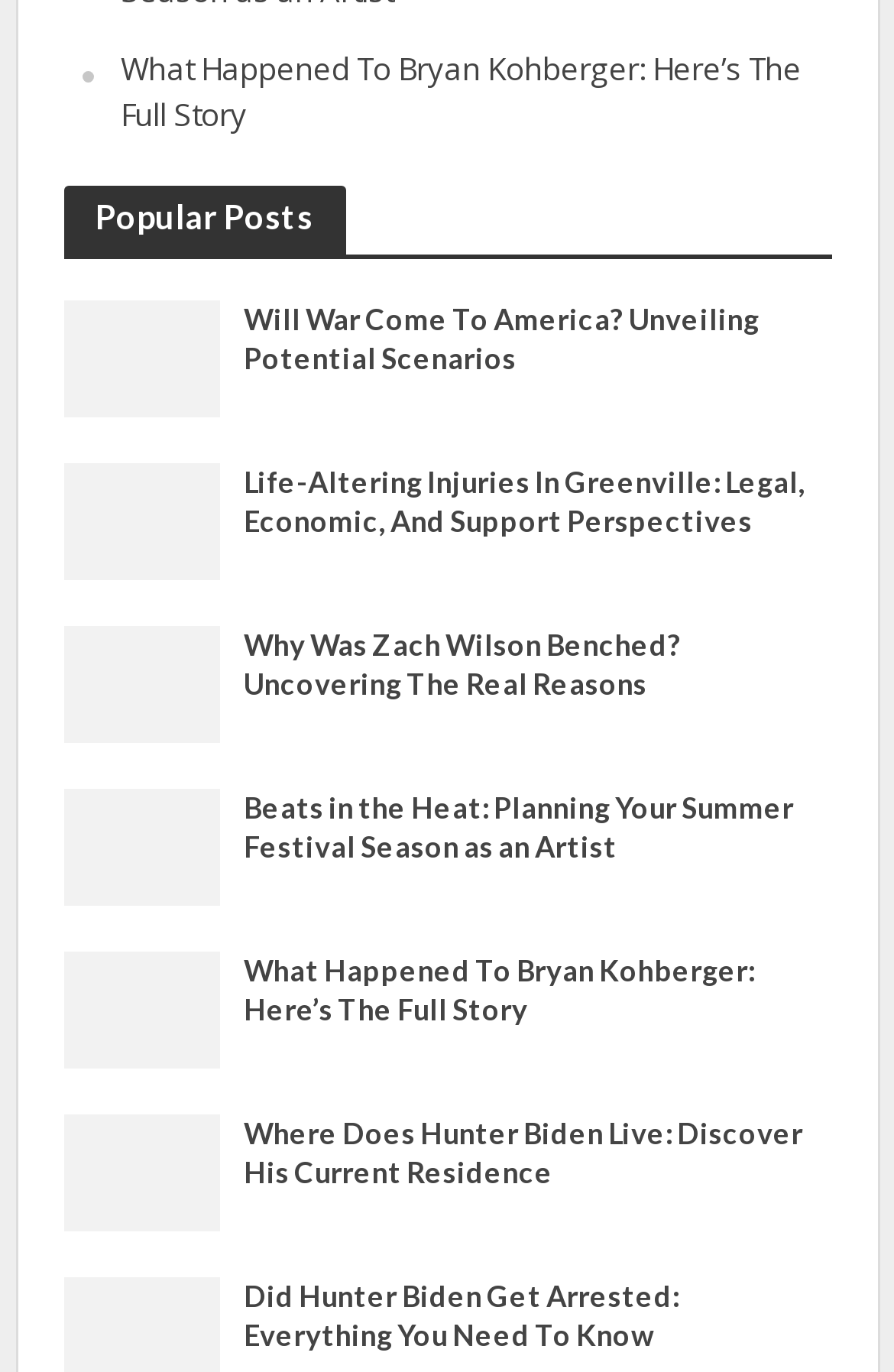What is the topic of the last article?
Please use the image to provide an in-depth answer to the question.

The last article on the webpage is about Hunter Biden, as indicated by the heading and link elements with text related to him. Specifically, the heading element says 'Where Does Hunter Biden Live: Discover His Current Residence', and there is also a link with the text 'Did Hunter Biden Get Arrested: Everything You Need To Know'.